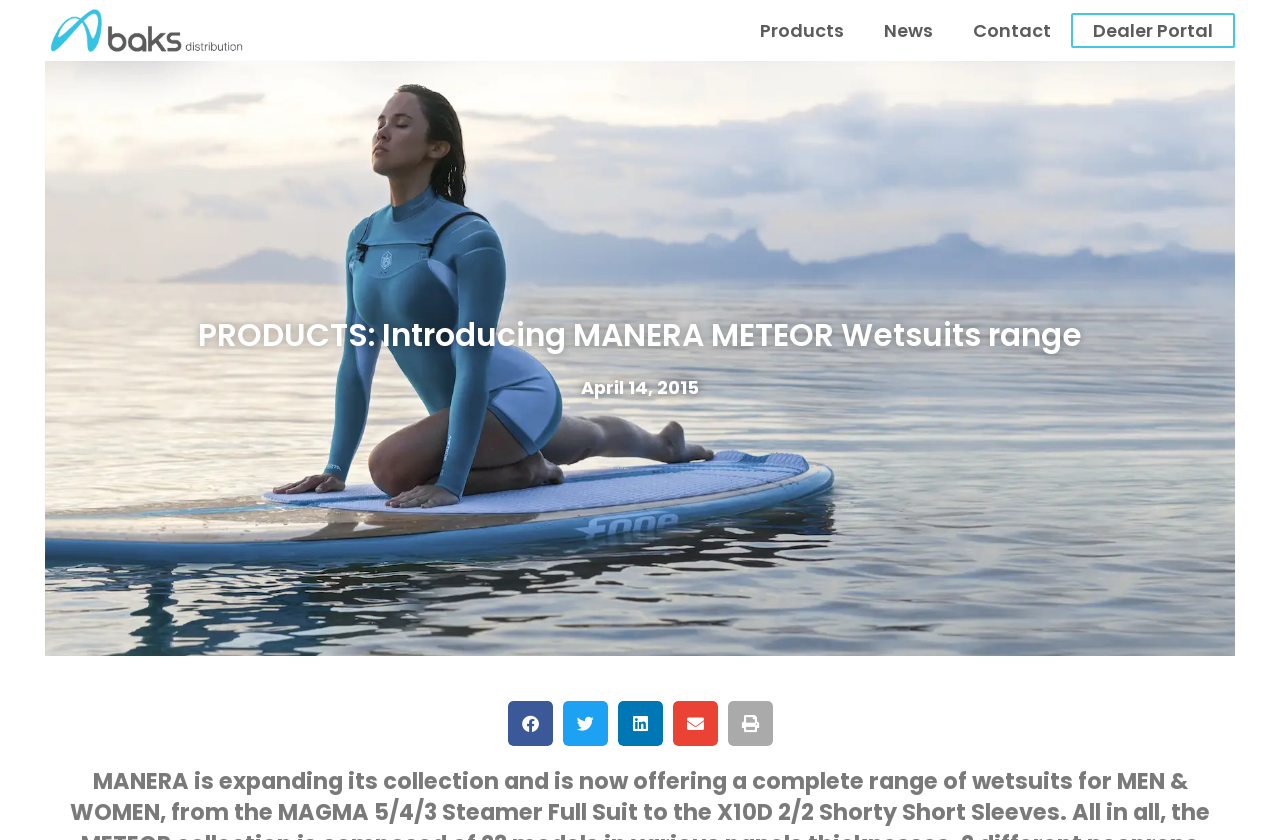Find and provide the bounding box coordinates for the UI element described here: "alt="BAKS Distribution"". The coordinates should be given as four float numbers between 0 and 1: [left, top, right, bottom].

[0.035, 0.007, 0.194, 0.065]